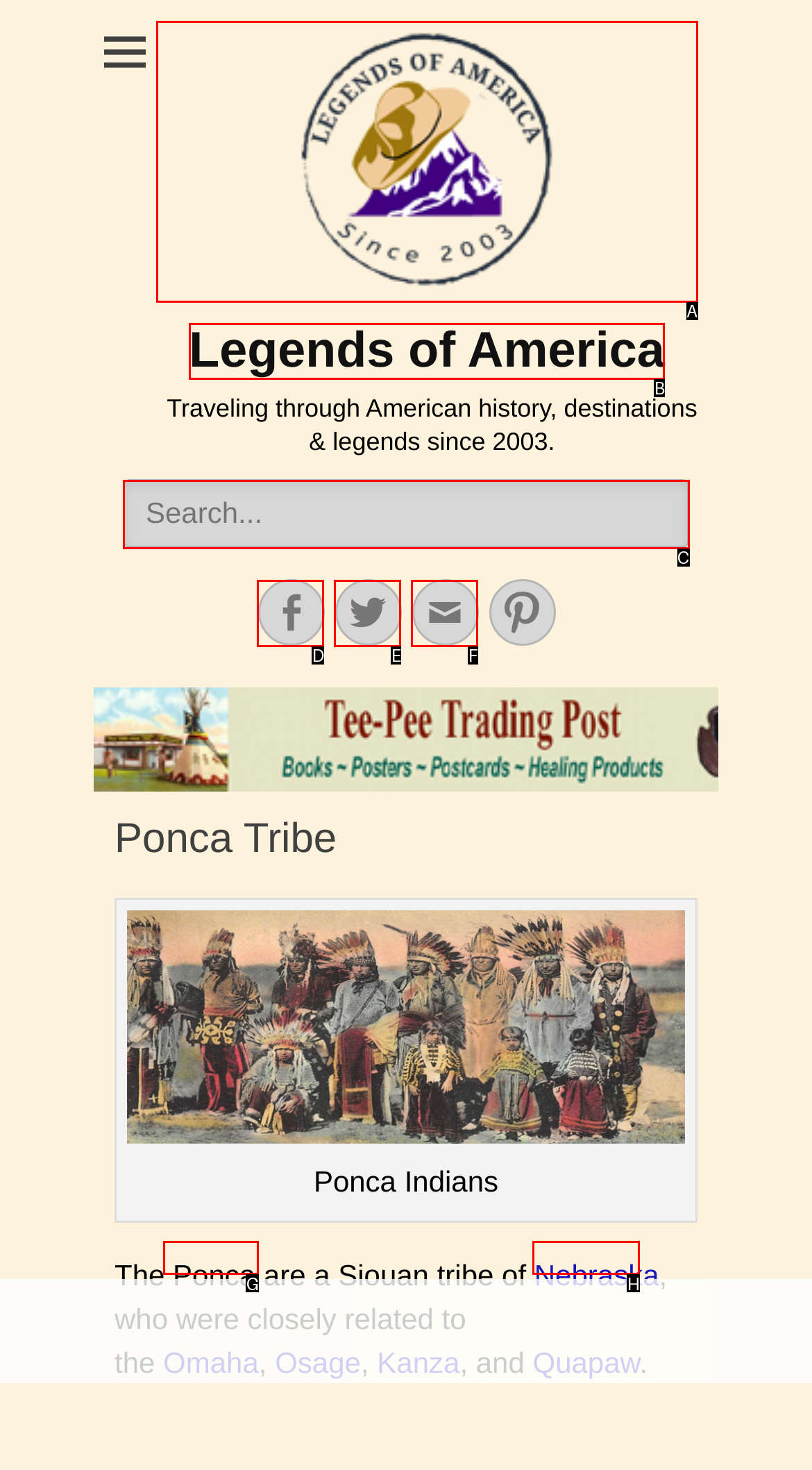Given the description: alt="Legends of America", identify the HTML element that corresponds to it. Respond with the letter of the correct option.

A